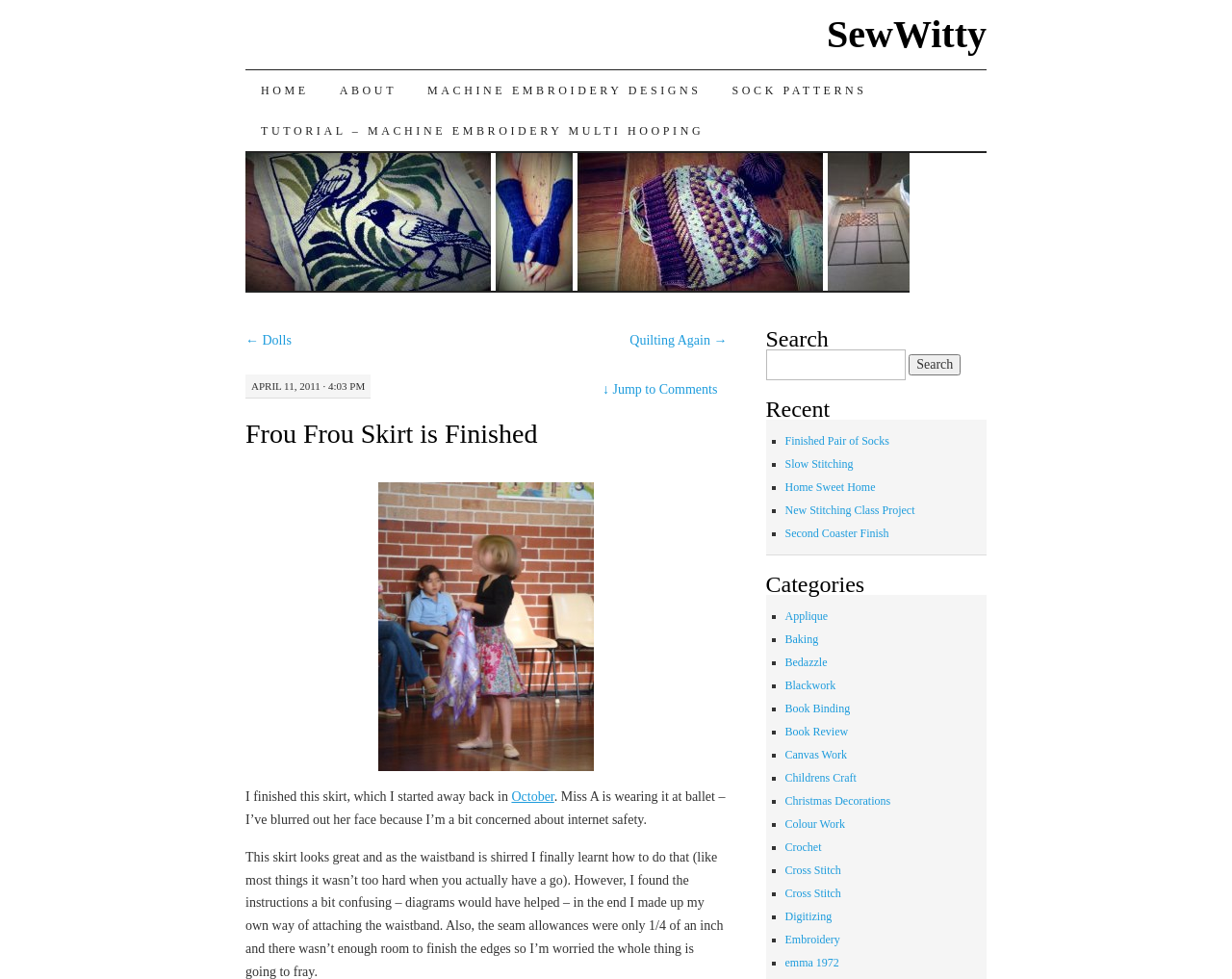Find the bounding box coordinates for the UI element that matches this description: "Pics of New Board".

None